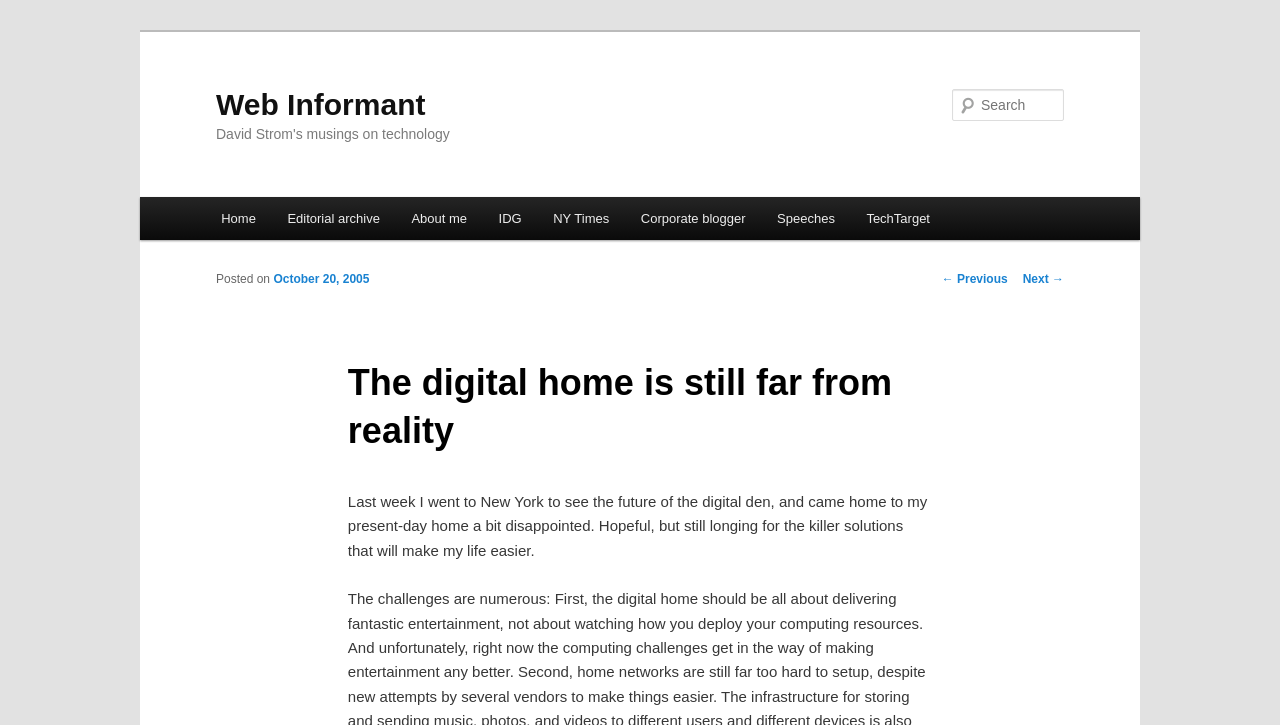Provide the bounding box coordinates of the HTML element this sentence describes: "Corporate blogger". The bounding box coordinates consist of four float numbers between 0 and 1, i.e., [left, top, right, bottom].

[0.488, 0.271, 0.595, 0.331]